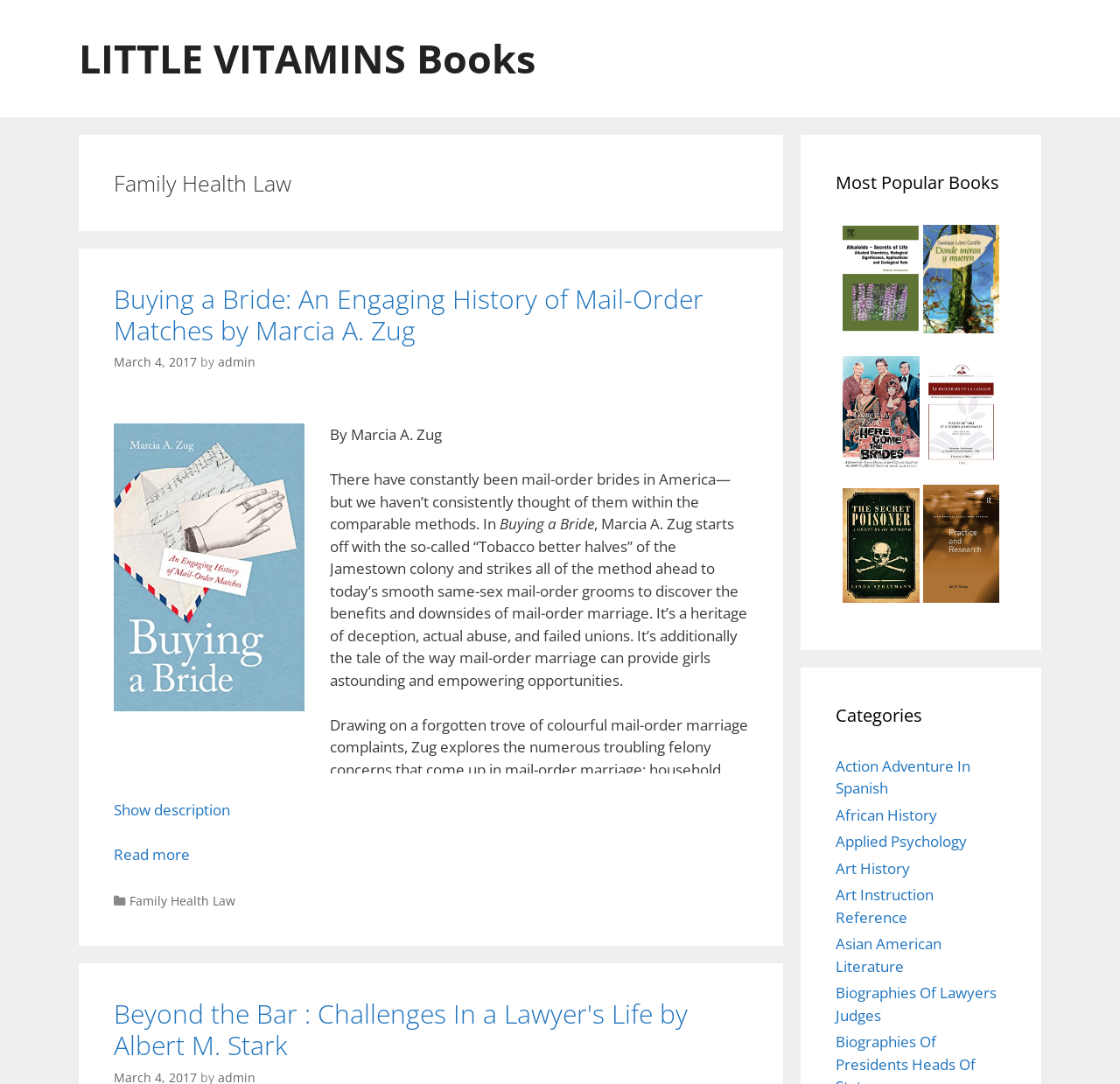Describe all visible elements and their arrangement on the webpage.

This webpage is about Family Health Law and LITTLE VITAMINS Books. At the top, there is a link to "Skip to content" and another link to "LITTLE VITAMINS Books". Below these links, there is a header section with the title "Family Health Law". 

The main content of the page is divided into two sections. On the left side, there is an article section with a heading "Buying a Bride: An Engaging History of Mail-Order Matches by Marcia A. Zug". Below this heading, there is a link to the book title, a link to the date "March 4, 2017", and a link to the author "admin". There is also an image and several paragraphs of text describing the book. 

On the right side, there is a section with a heading "Most Popular Books". This section contains five links to different book titles, each with an accompanying image. The book titles are "Alkaloids - Secrets of Life", "Donde moran y mueren", "Gangway, Lord!", "Parlers de table et discours alimentaires", and "The Secret Poisoner". 

At the bottom of the page, there is a footer section with a heading "Categories". This section contains nine links to different categories, including "Action Adventure In Spanish", "African History", "Applied Psychology", and others. There is also another book title "Beyond the Bar : Challenges In a Lawyer's Life by Albert M. Stark" with a link to the book.